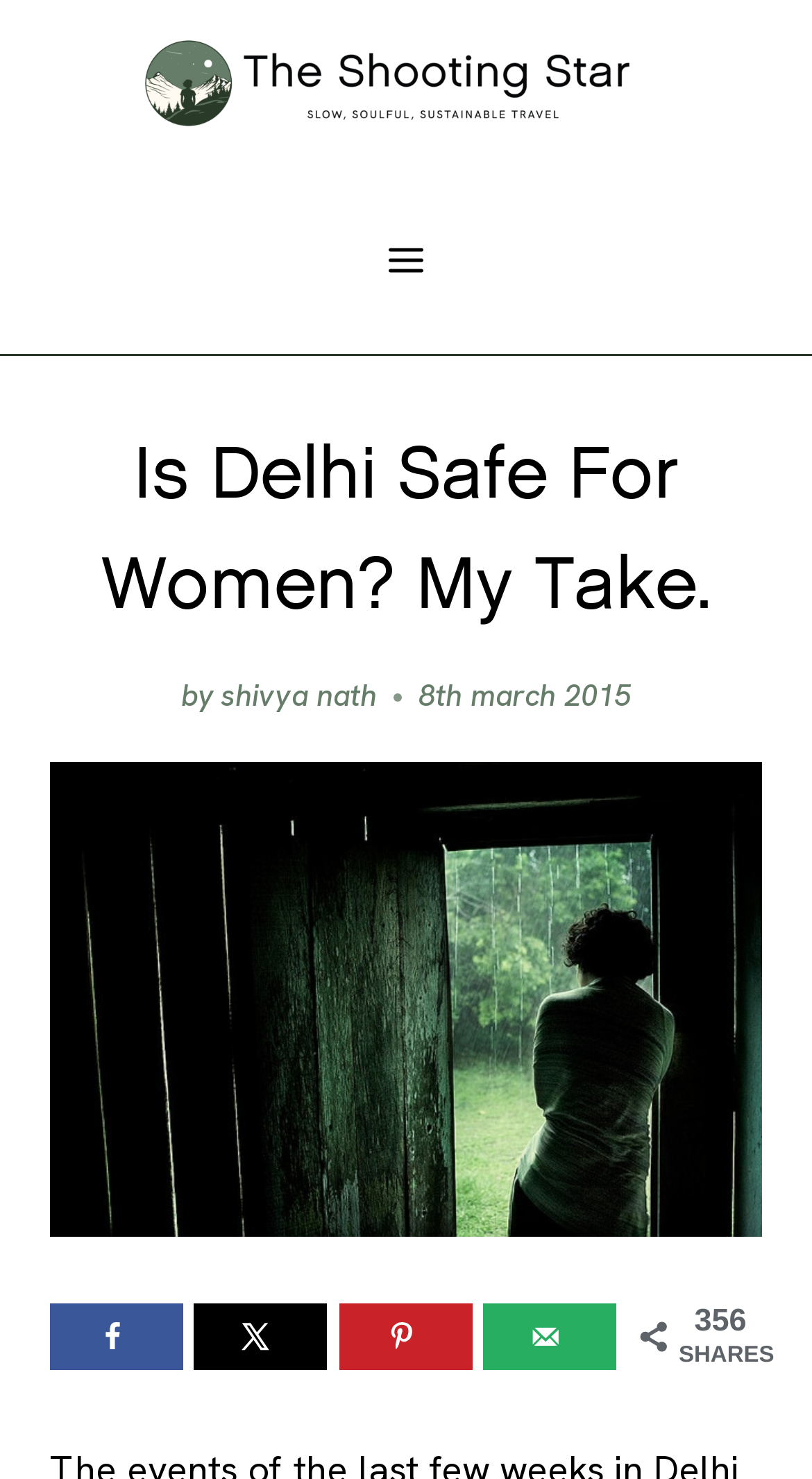What is the topic of the article?
Using the image as a reference, deliver a detailed and thorough answer to the question.

The topic of the article can be inferred from the title 'Is Delhi Safe For Women? My Take.' and the image description 'Delhi safety, New delhi safe for women, India safe for women, India safe to travel'.